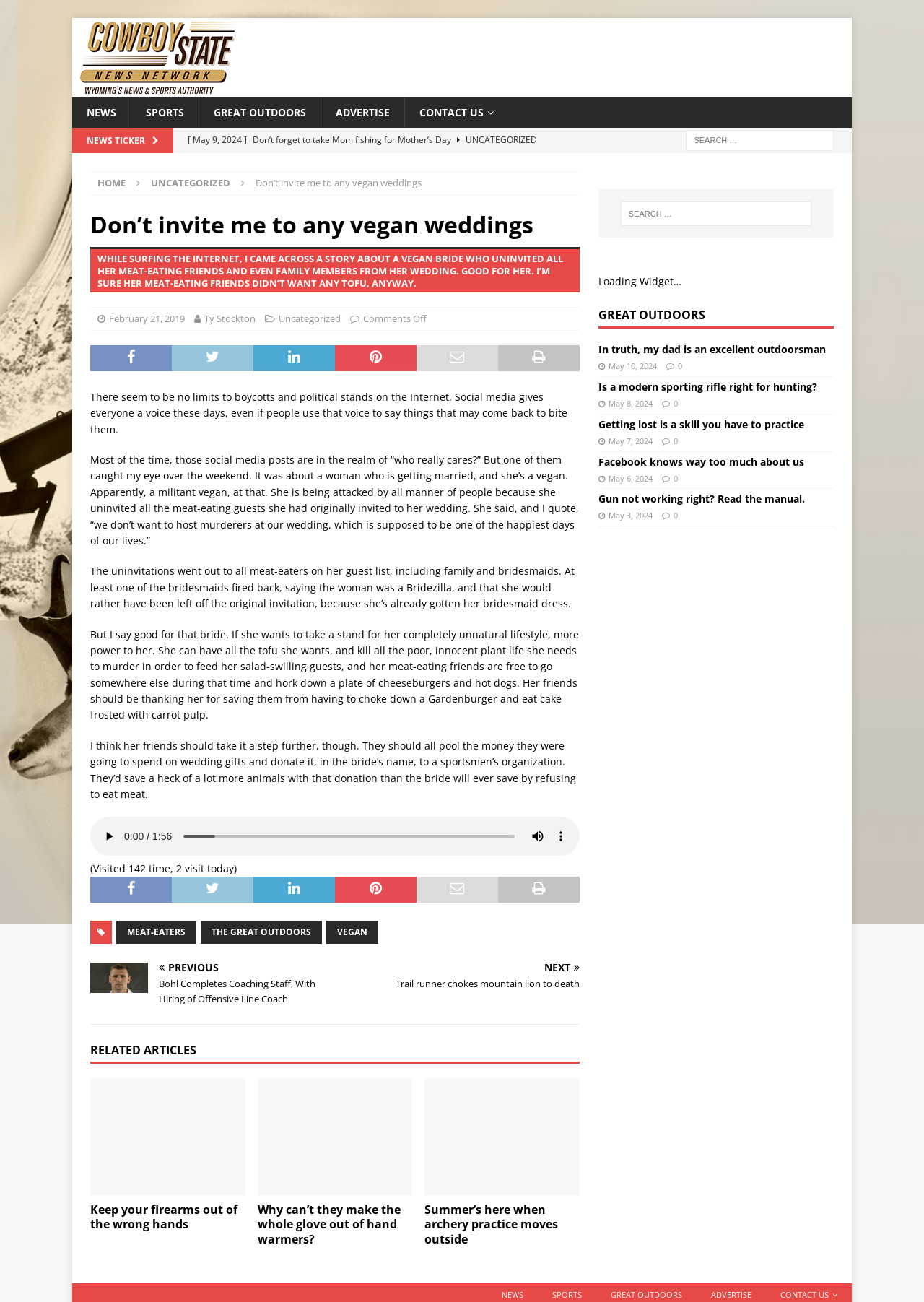What is the topic of the section located at the bottom-right corner of the webpage?
Utilize the information in the image to give a detailed answer to the question.

I looked at the bottom-right corner of the webpage and found a section with a heading element containing the text 'GREAT OUTDOORS'. This indicates that the topic of this section is related to the great outdoors.